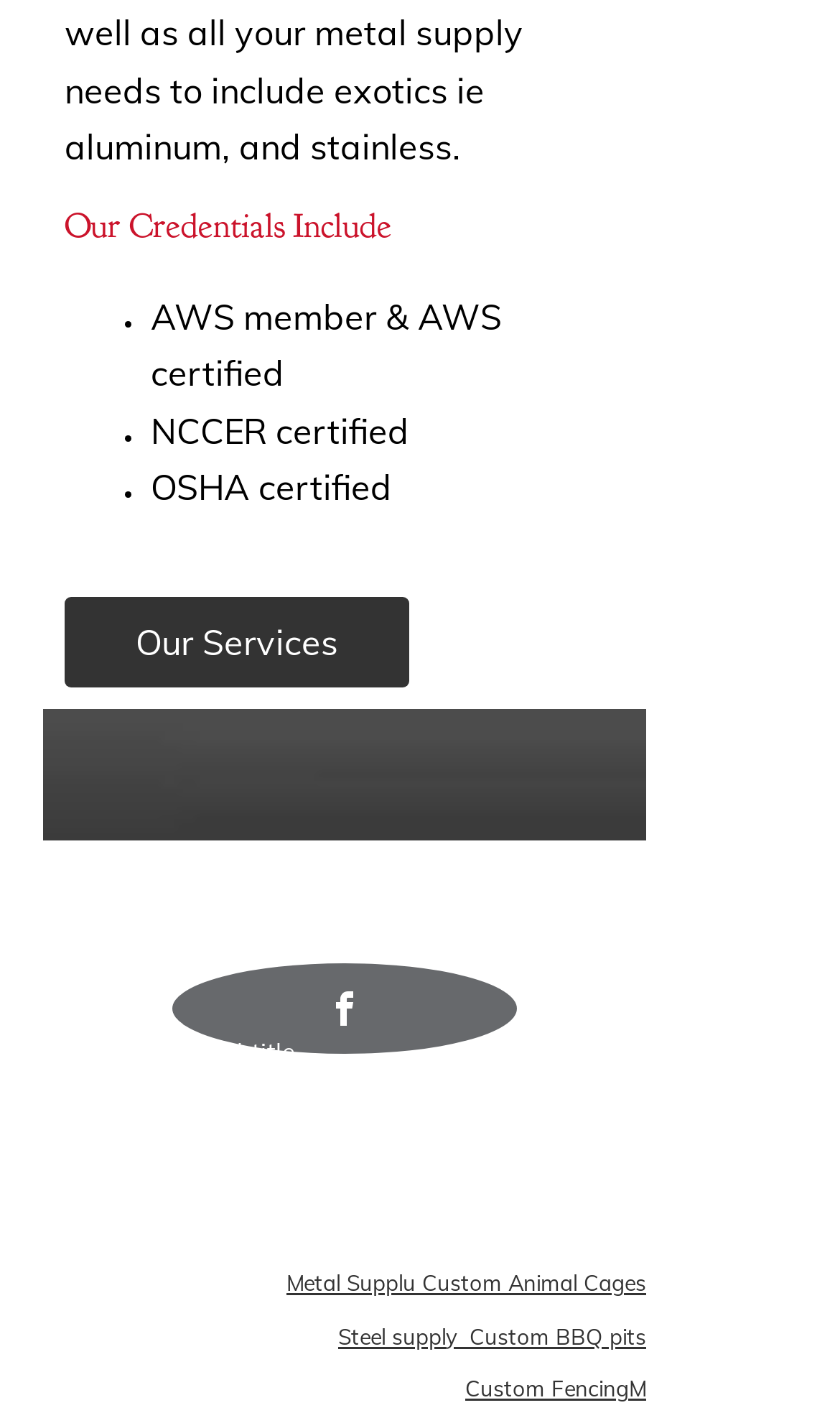What is the phone number of Metal Visions?
Give a single word or phrase as your answer by examining the image.

254-466-1443